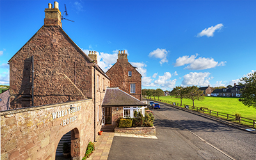Carefully observe the image and respond to the question with a detailed answer:
What is the color of the sky in the image?

The caption describes the sky as 'clear blue', indicating that the image depicts a sunny day with a cloudless sky.